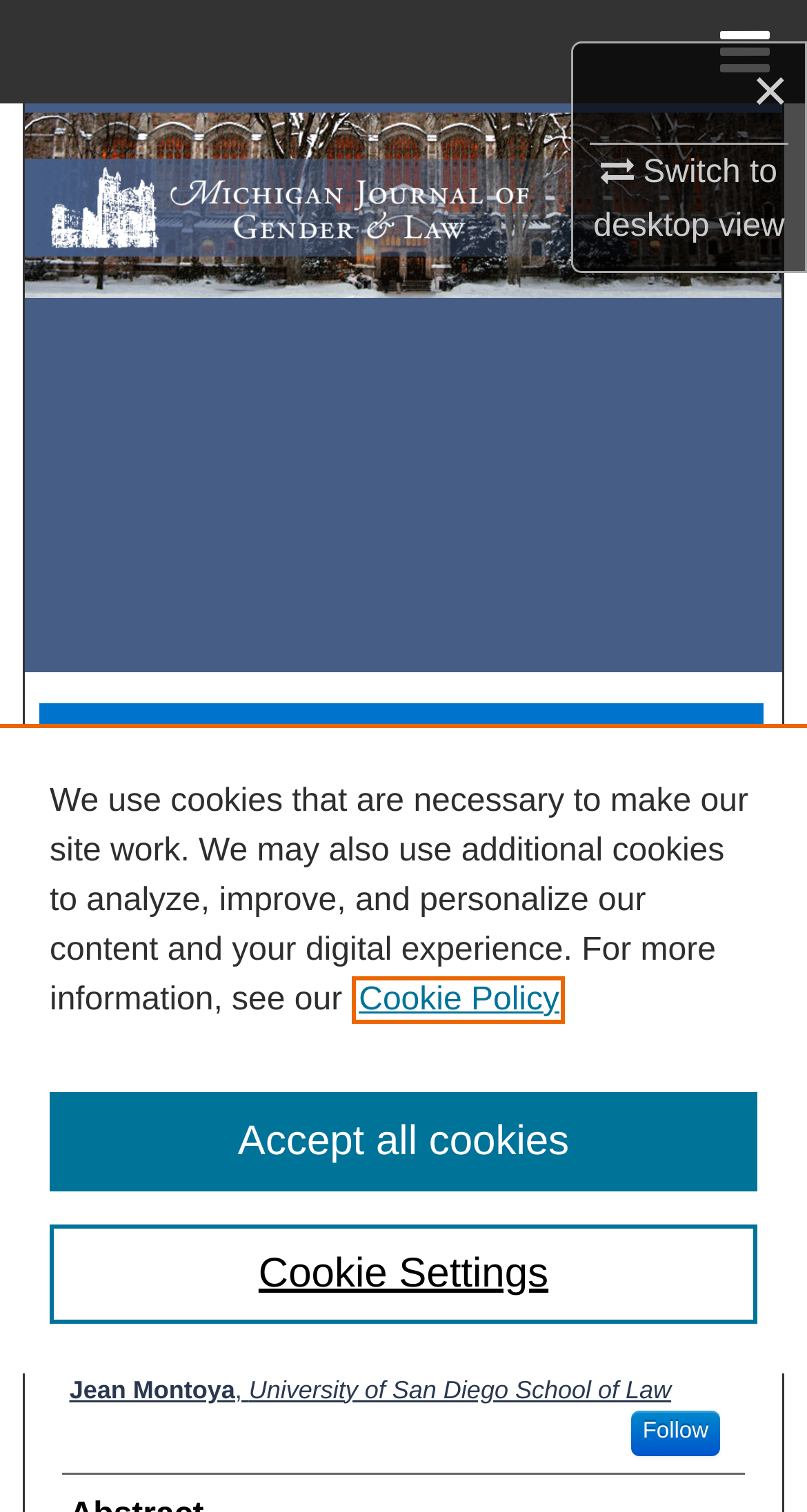Identify and provide the text content of the webpage's primary headline.

Michigan Journal of Gender & Law